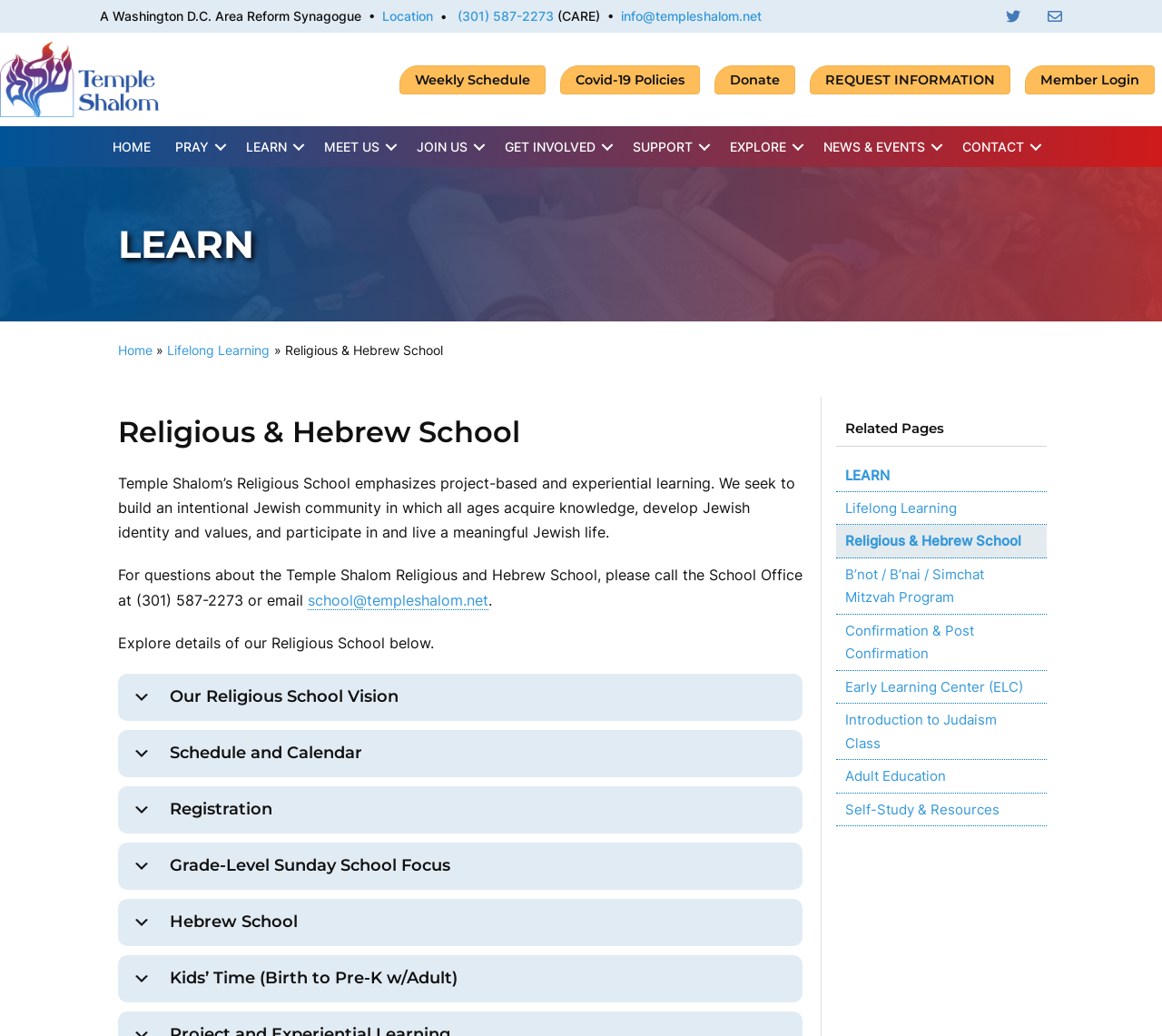Identify and provide the bounding box coordinates of the UI element described: "parent_node: Grade-Level Sunday School Focus". The coordinates should be formatted as [left, top, right, bottom], with each number being a float between 0 and 1.

[0.113, 0.826, 0.13, 0.846]